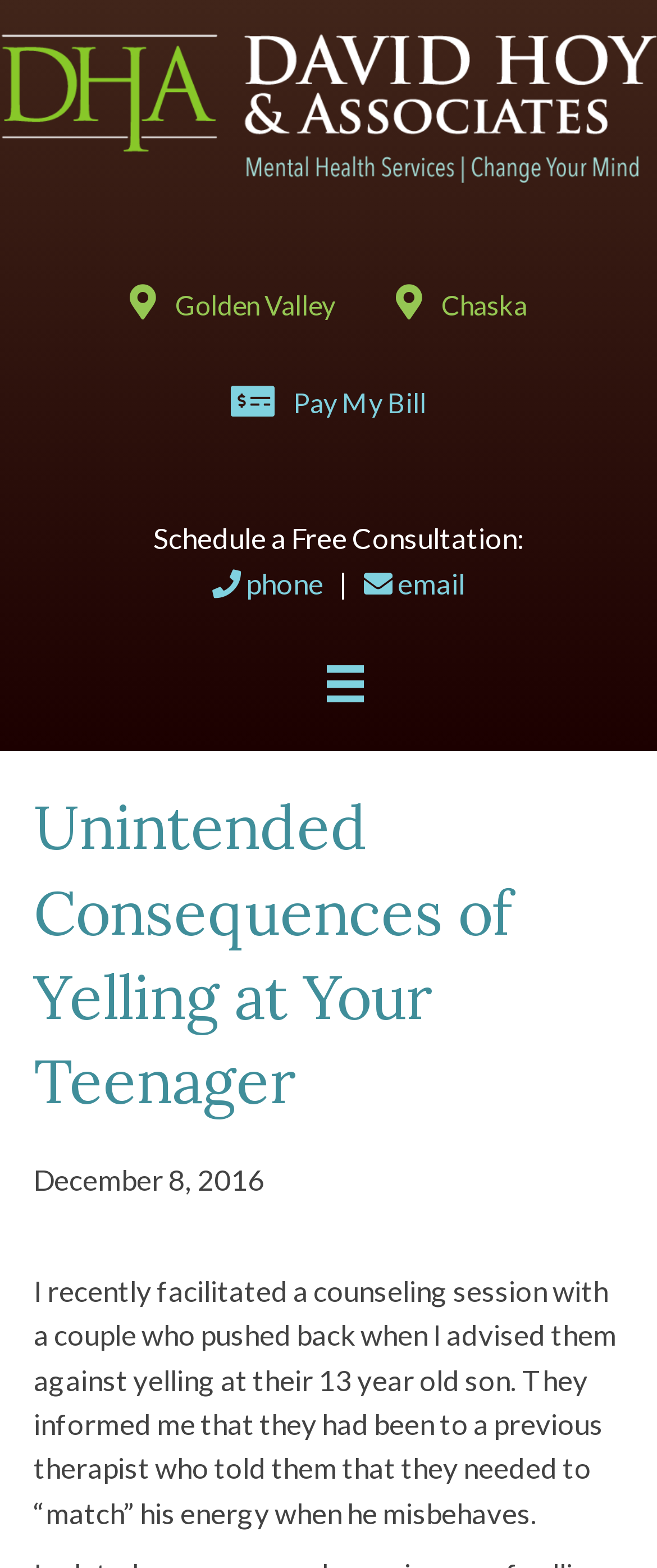What is the purpose of the 'Schedule a Free Consultation' text?
Please give a detailed and thorough answer to the question, covering all relevant points.

I found the StaticText element with the text 'Schedule a Free Consultation:', which is likely a call-to-action to prompt the user to schedule a consultation, so its purpose is to prompt an action.